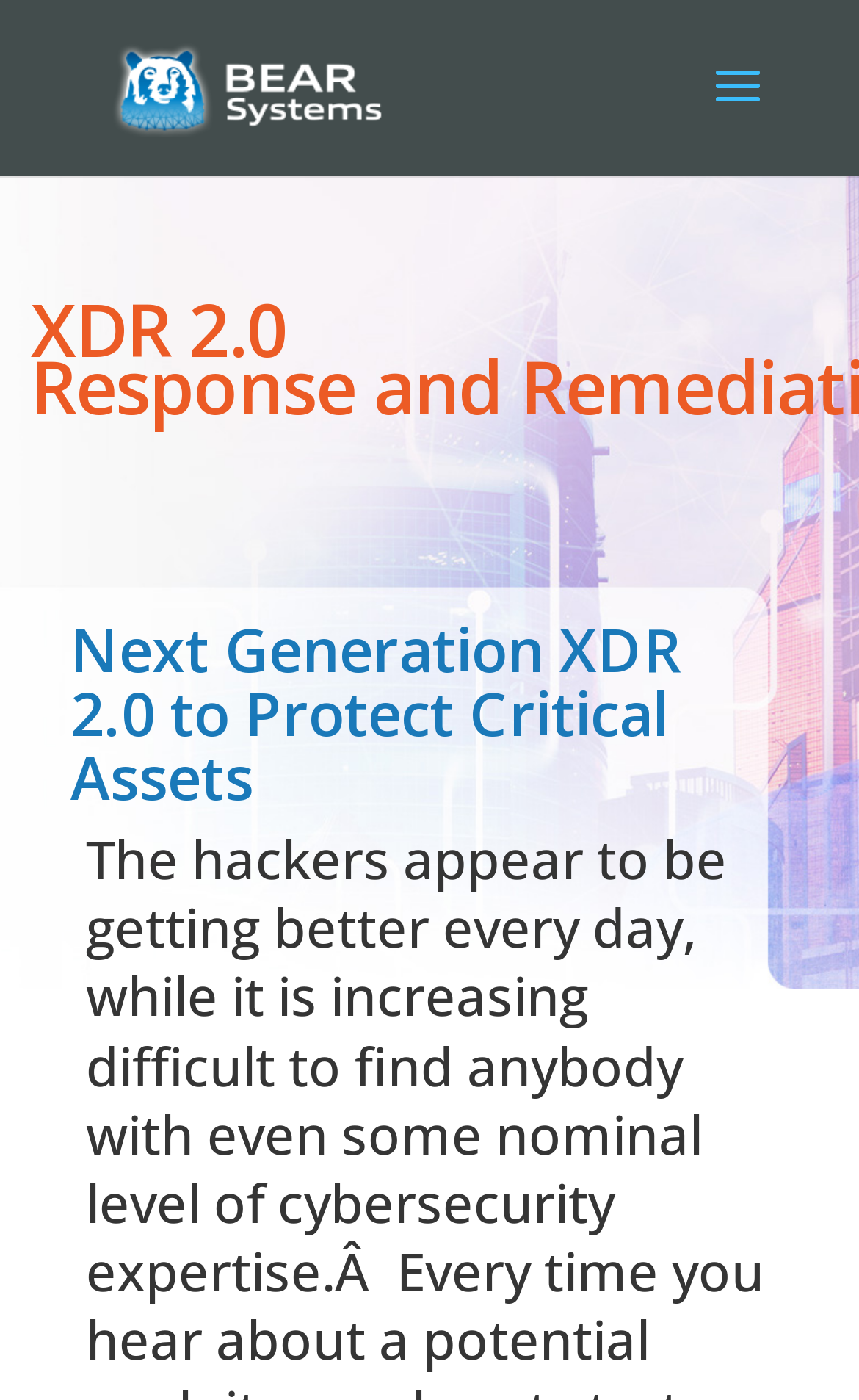Based on the element description "alt="Bear Systems"", predict the bounding box coordinates of the UI element.

[0.115, 0.032, 0.456, 0.084]